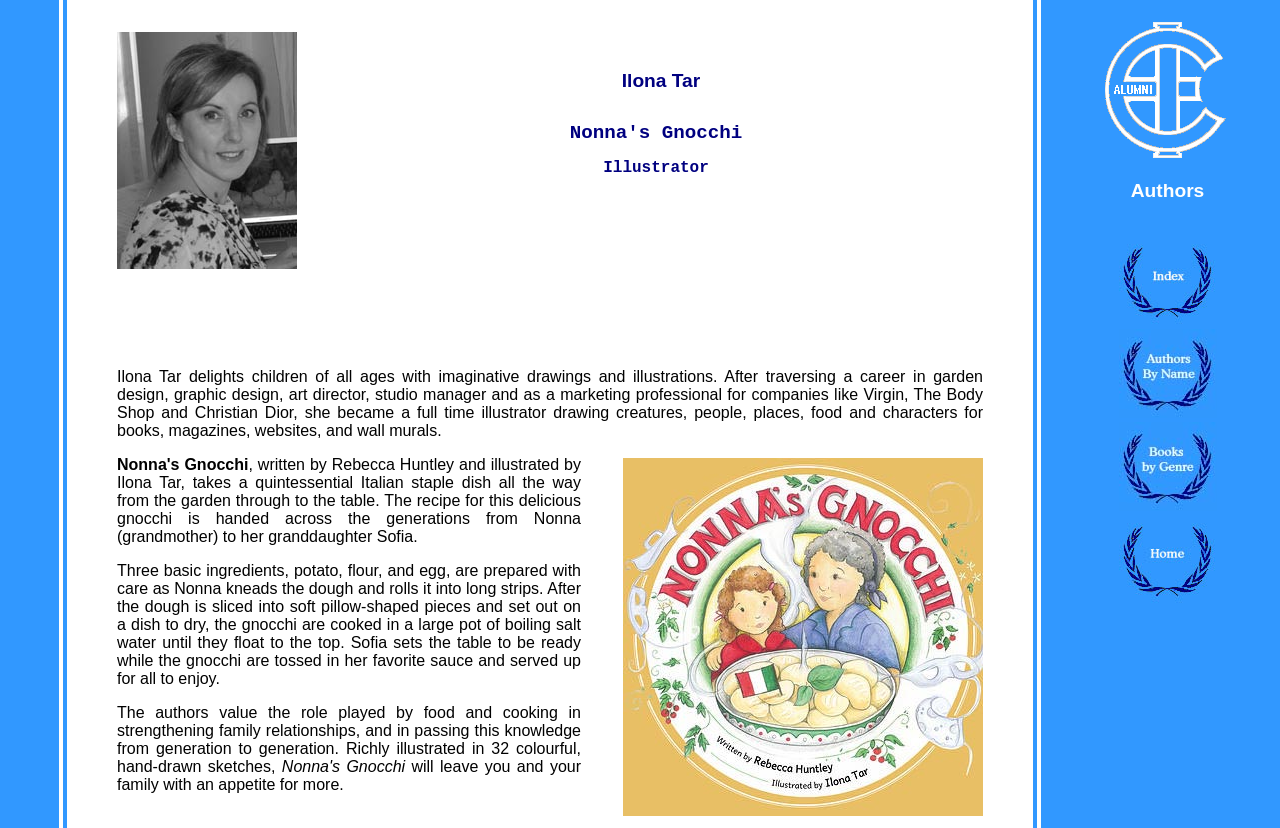Using the information in the image, give a comprehensive answer to the question: 
What is the topic of the book described on the webpage?

The webpage describes a book that tells the story of a grandmother teaching her granddaughter how to make gnocchi, a traditional Italian dish. The text mentions the ingredients, preparation, and cooking process of the gnocchi.